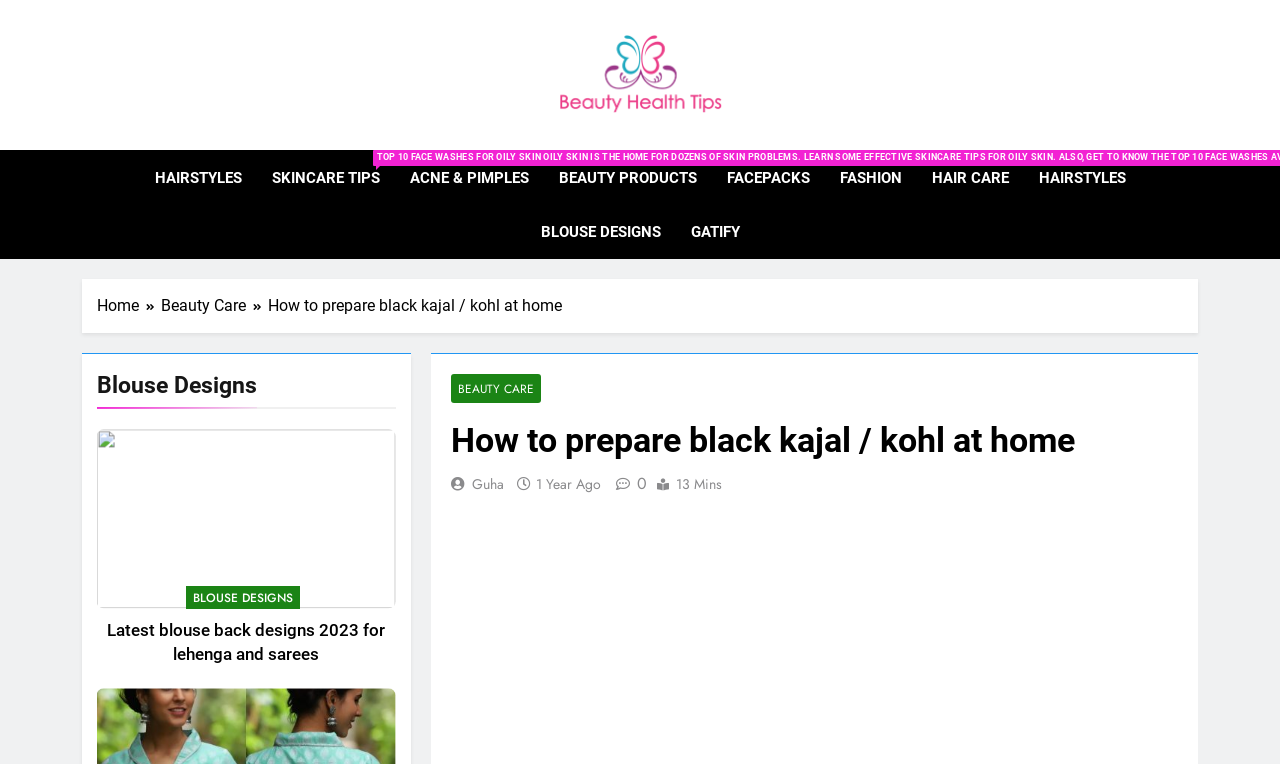Provide the bounding box coordinates, formatted as (top-left x, top-left y, bottom-right x, bottom-right y), with all values being floating point numbers between 0 and 1. Identify the bounding box of the UI element that matches the description: blouse designs

[0.411, 0.269, 0.528, 0.339]